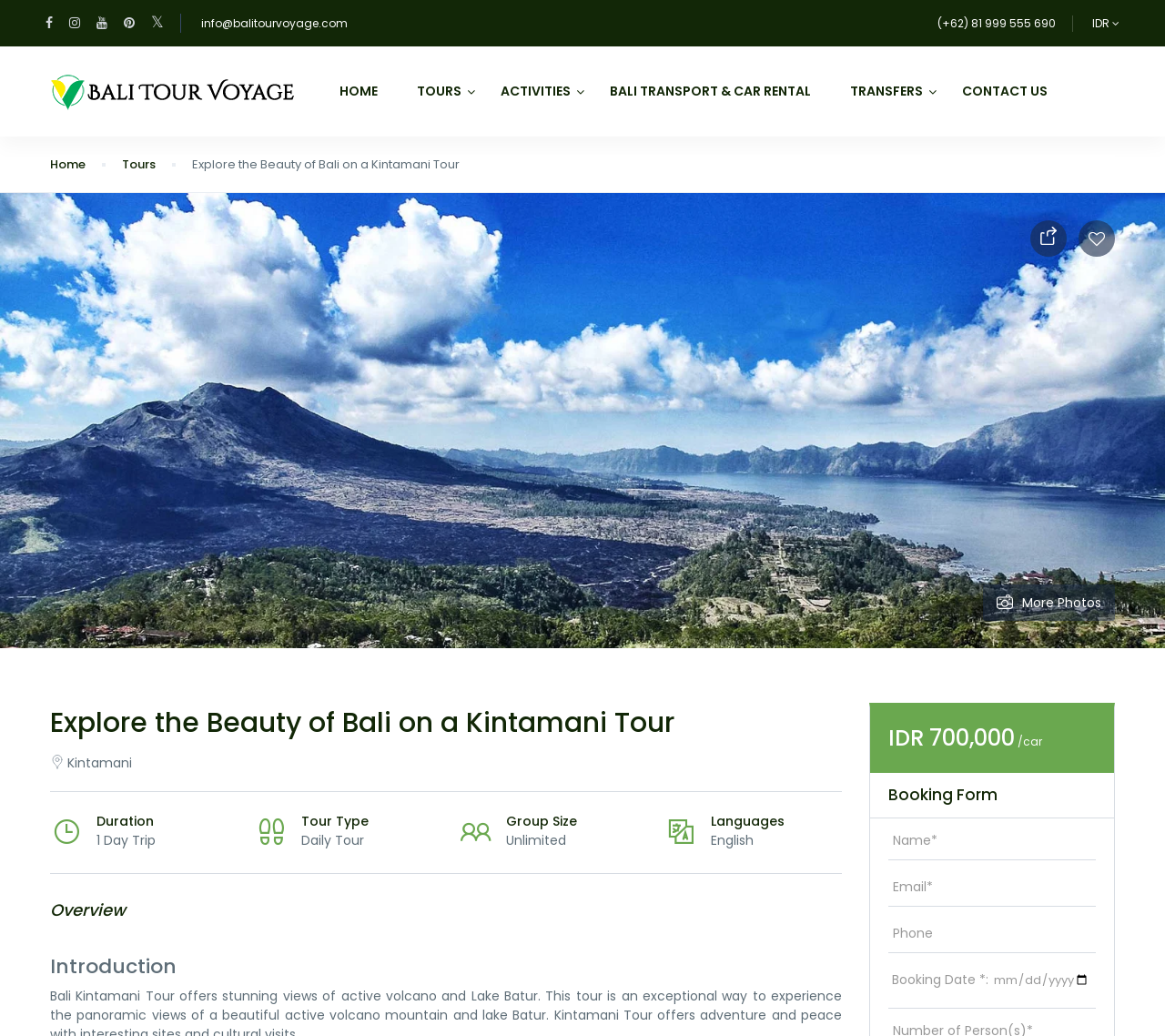Using the element description: "Tours", determine the bounding box coordinates. The coordinates should be in the format [left, top, right, bottom], with values between 0 and 1.

[0.342, 0.045, 0.412, 0.132]